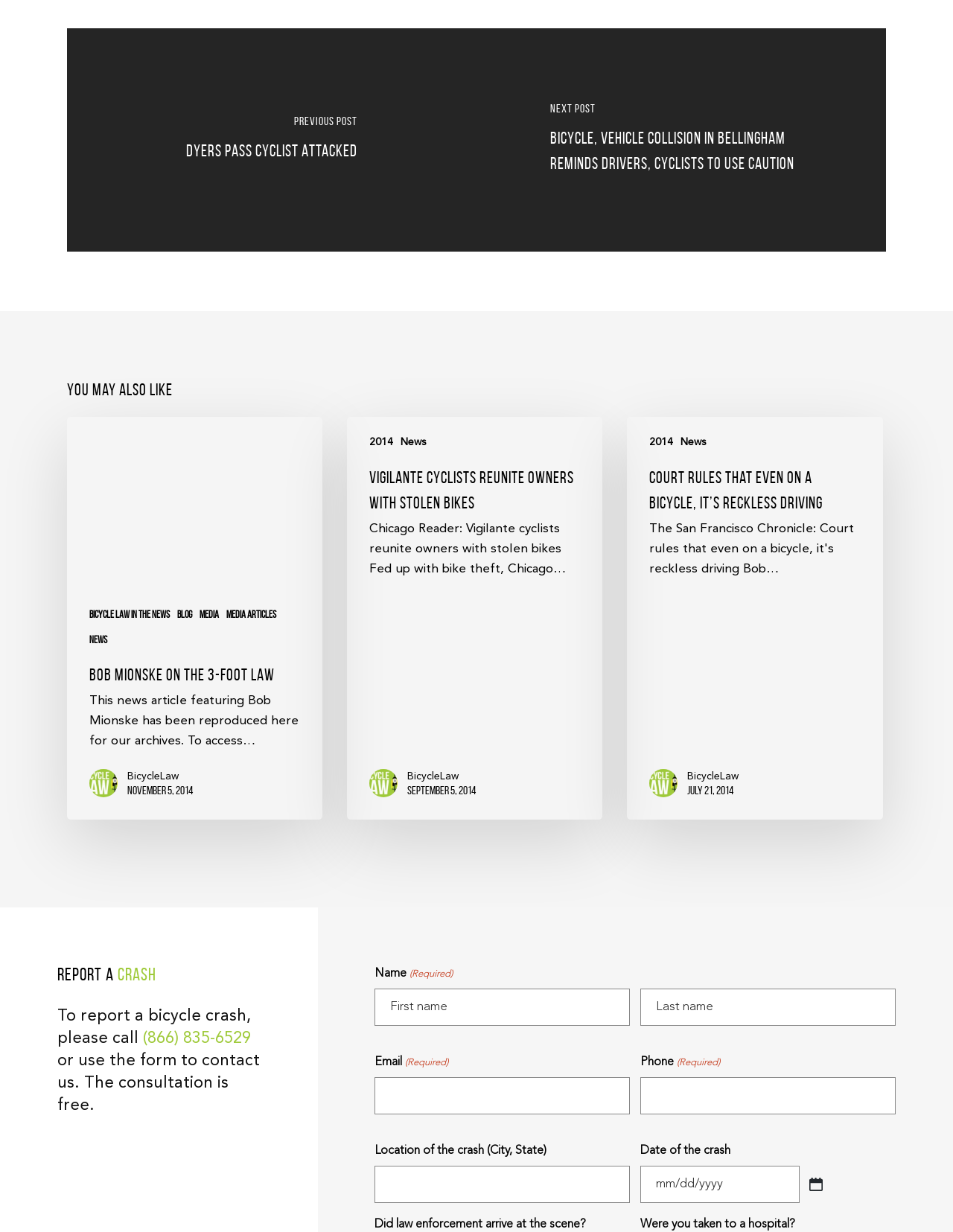What is the topic of the news article featuring Bob Mionske? Look at the image and give a one-word or short phrase answer.

3-foot Law